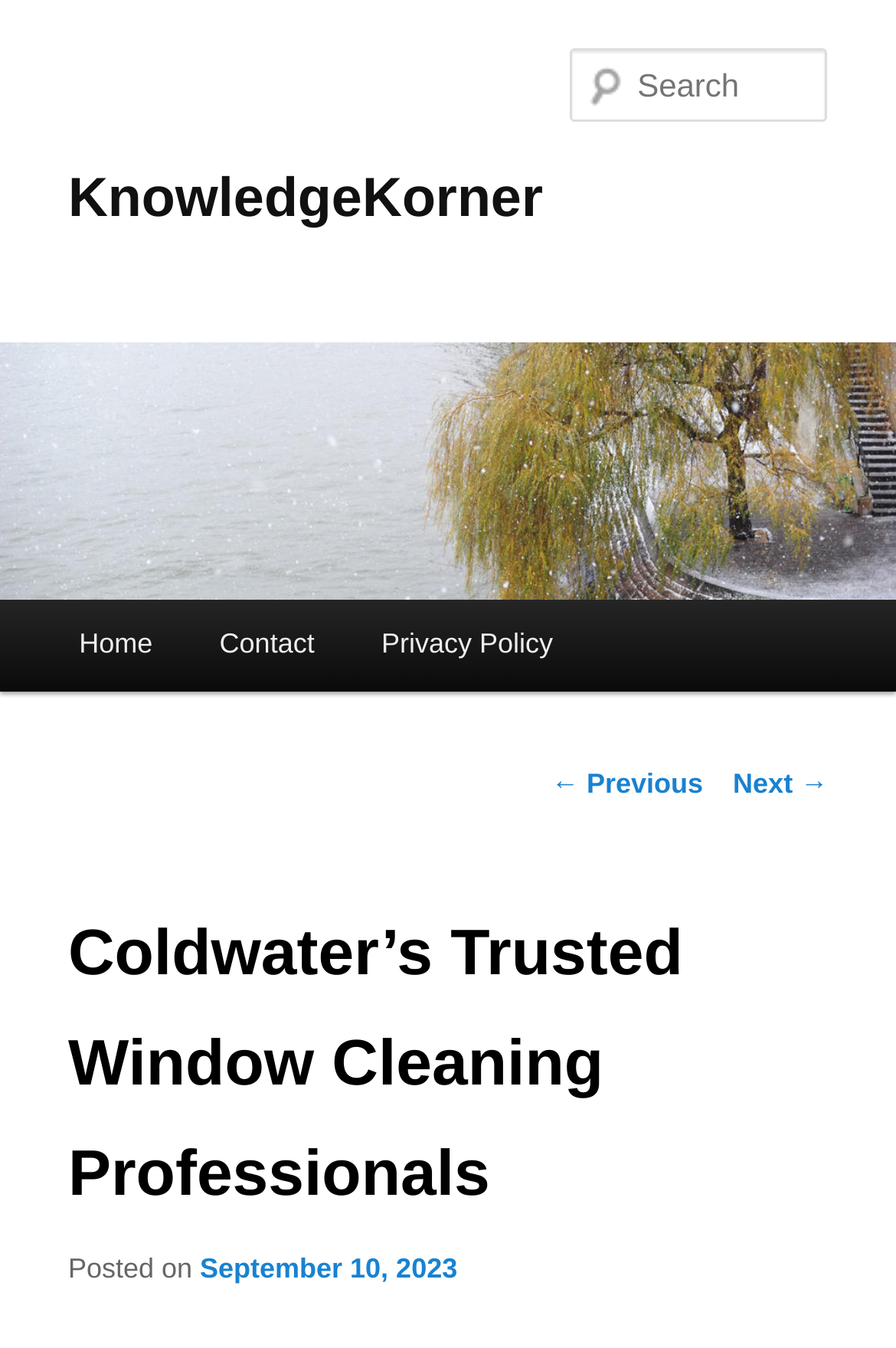Given the description of a UI element: "parent_node: Search name="s" placeholder="Search"", identify the bounding box coordinates of the matching element in the webpage screenshot.

[0.637, 0.036, 0.924, 0.091]